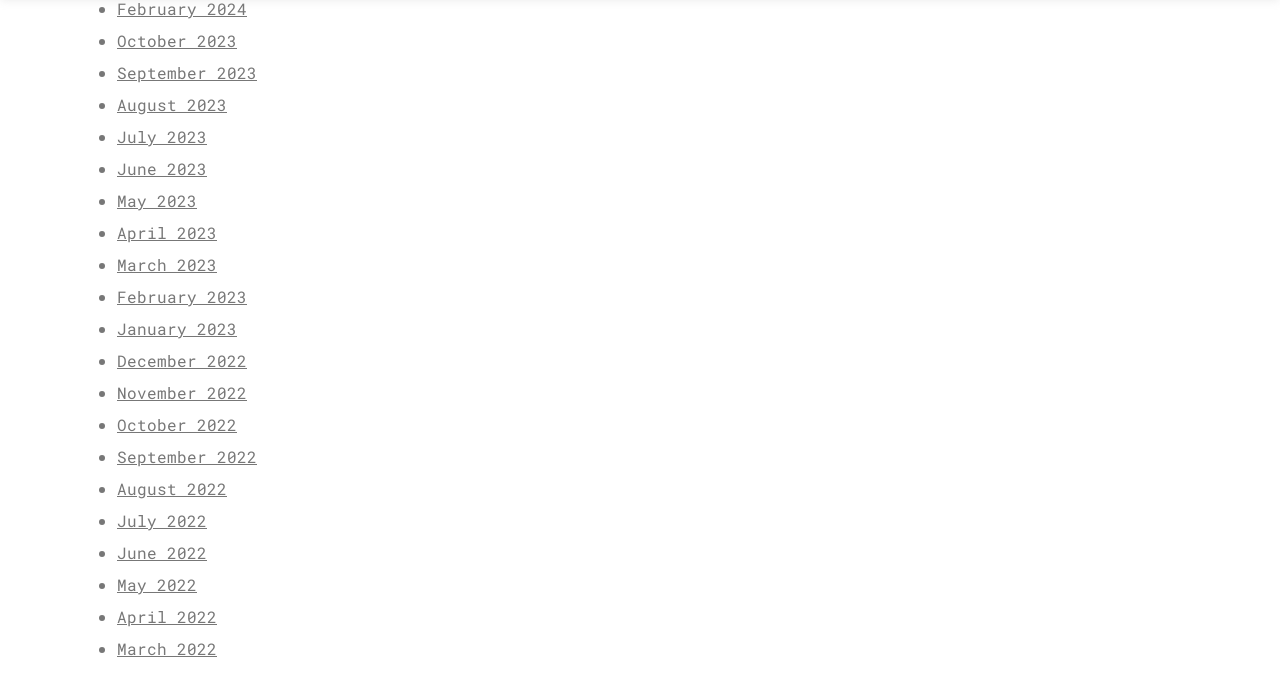Pinpoint the bounding box coordinates of the clickable area needed to execute the instruction: "View April 2022". The coordinates should be specified as four float numbers between 0 and 1, i.e., [left, top, right, bottom].

[0.091, 0.899, 0.17, 0.93]